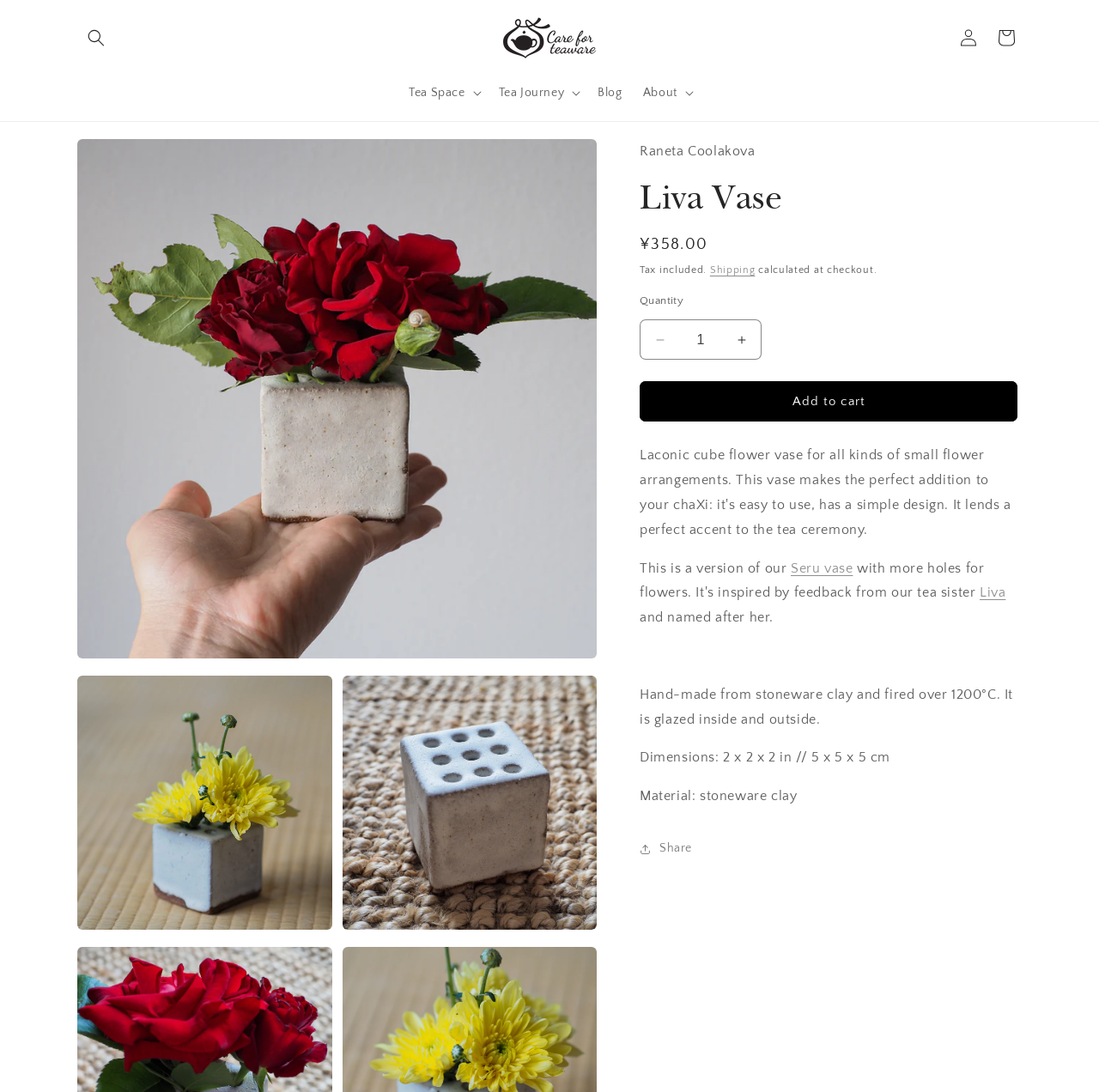Kindly respond to the following question with a single word or a brief phrase: 
What is the material of the vase?

Stoneware clay